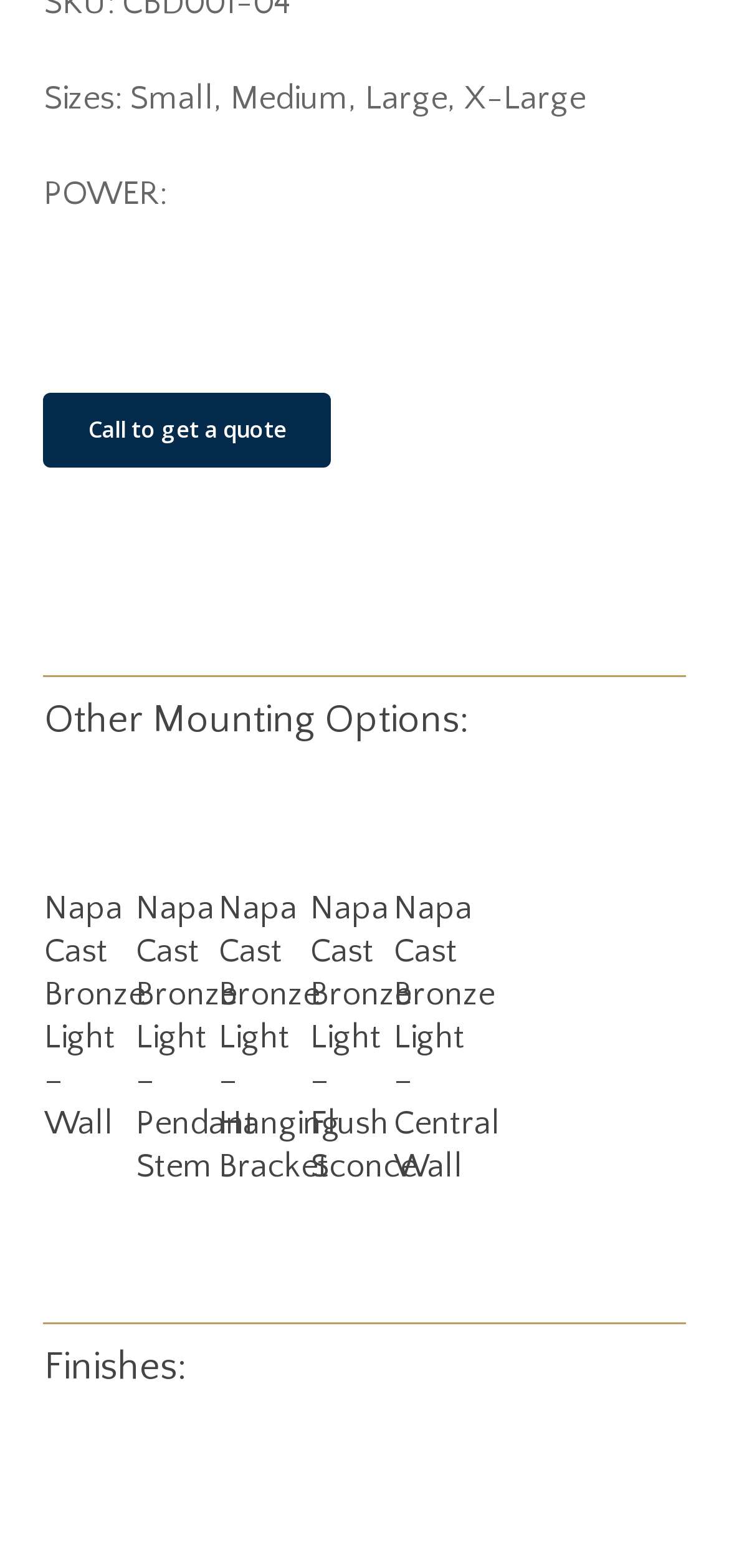Use a single word or phrase to answer the following:
How many types of Napa Cast Bronze Light products are listed?

5